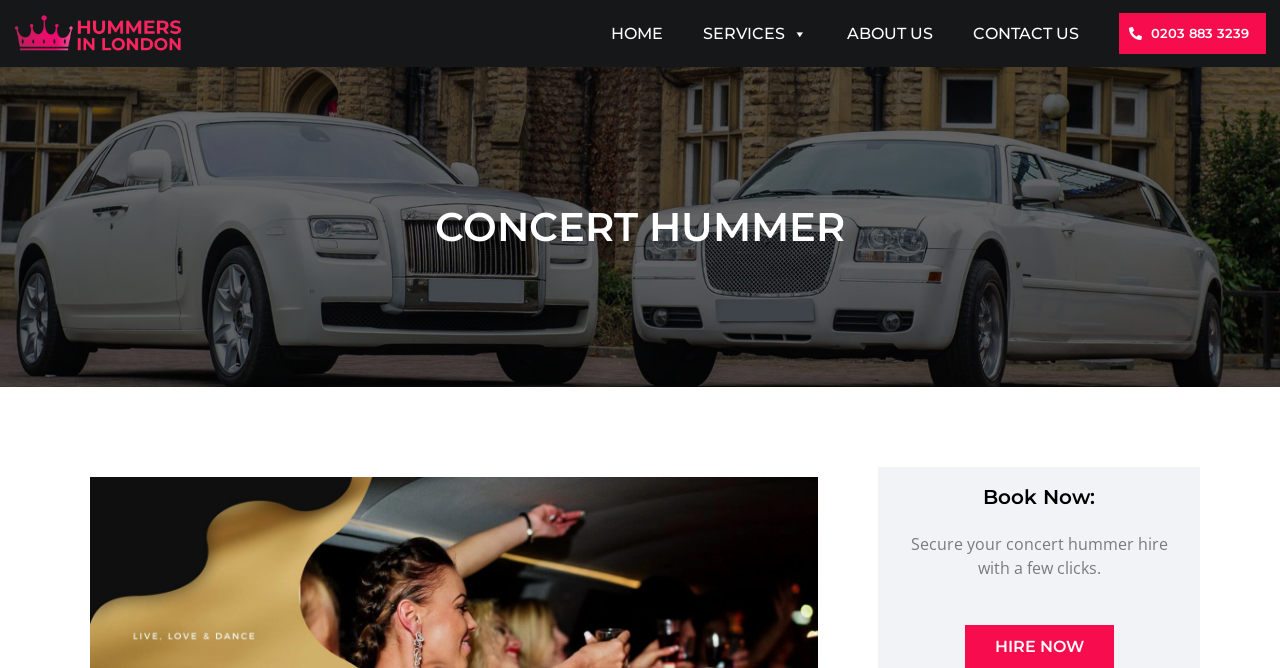What is the purpose of the concert hummer?
Based on the image, respond with a single word or phrase.

Luxury concert experience